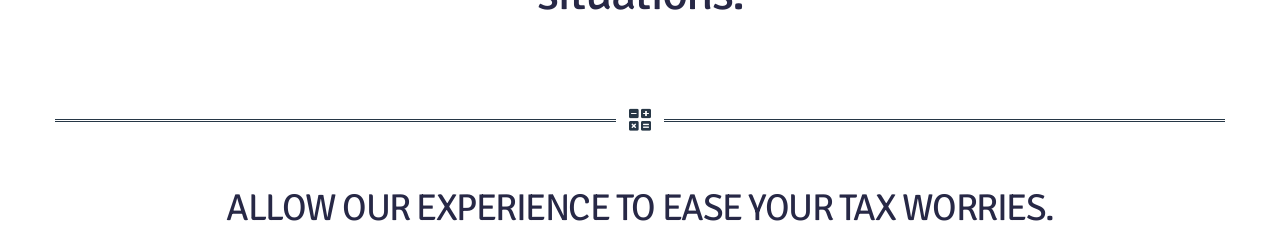What is the tone of the design?
Please give a well-detailed answer to the question.

The design conveys a professional and reassuring tone, which is evident from the use of a visually distinct horizontal line and the emphasis on providing clear and effective tax solutions, thereby underscoring the consulting firm's dedication to simplifying the tax experience for its clientele.